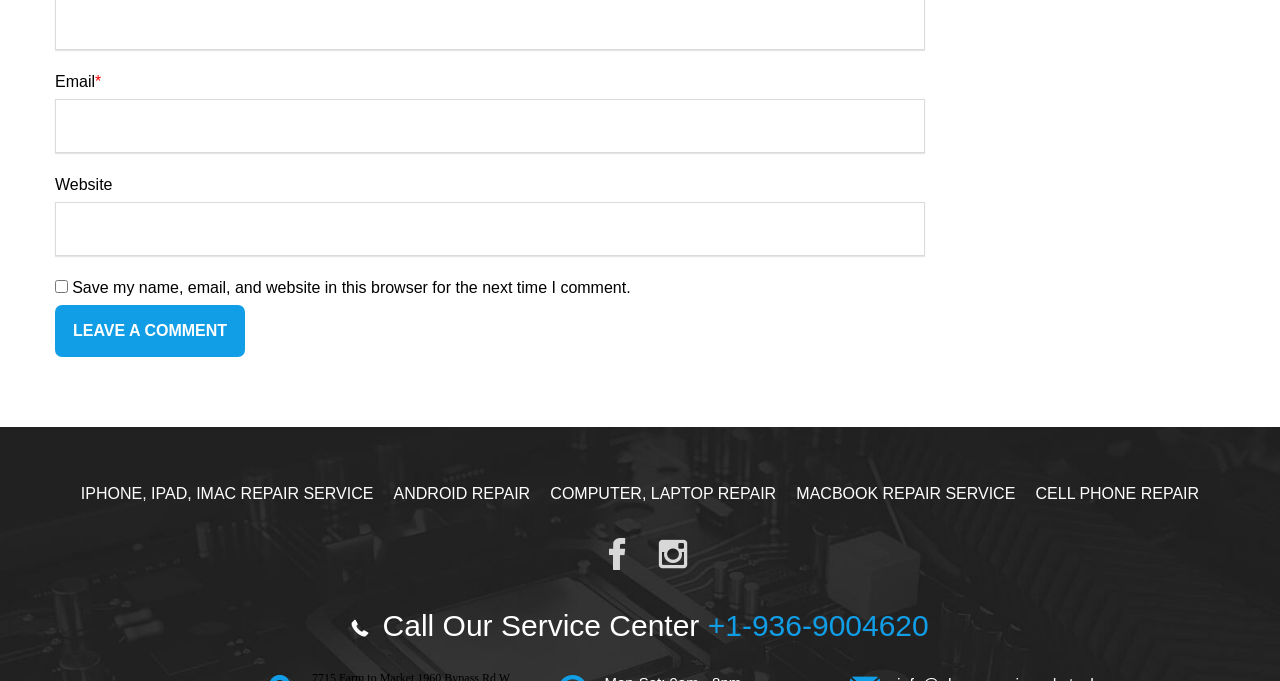What is the purpose of the checkbox?
Refer to the image and offer an in-depth and detailed answer to the question.

The checkbox is located below the 'Website' text input field and is labeled 'Save my name, email, and website in this browser for the next time I comment.' This suggests that its purpose is to save the user's comment information for future use.